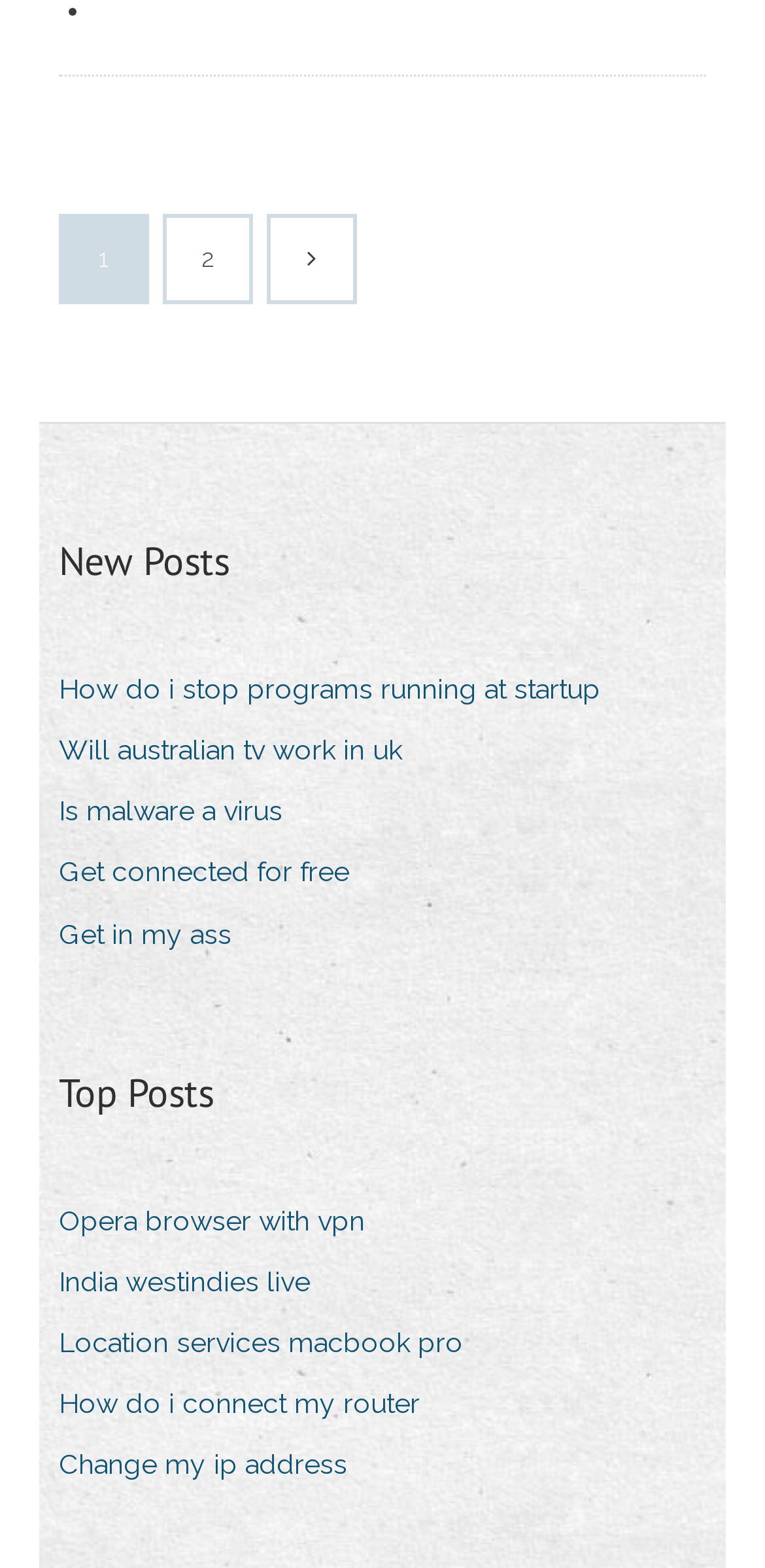Identify the bounding box coordinates of the region I need to click to complete this instruction: "Click on 'New Posts'".

[0.077, 0.339, 0.3, 0.376]